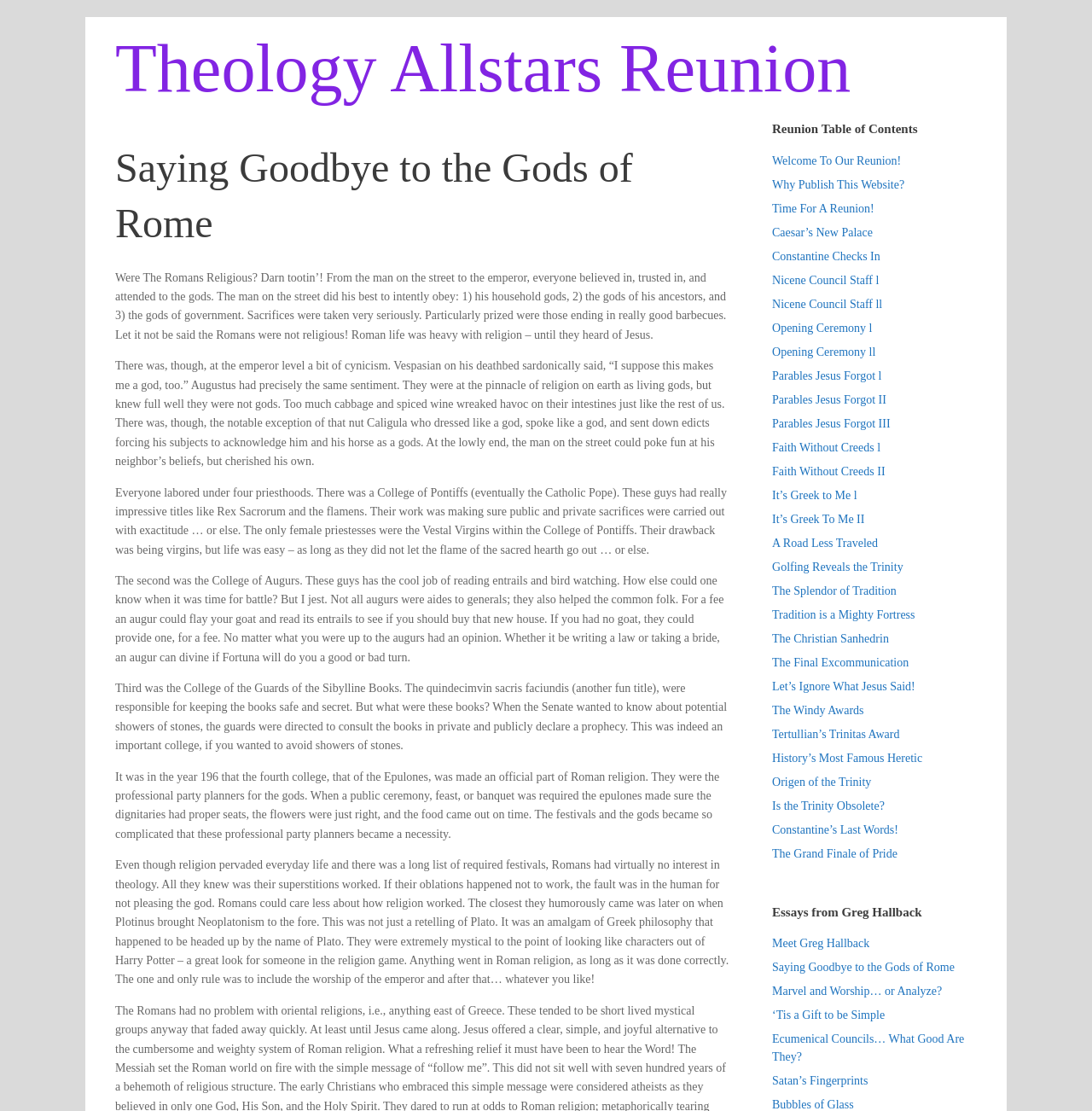Please identify the bounding box coordinates of the element I need to click to follow this instruction: "Click on 'Saying Goodbye to the Gods of Rome'".

[0.105, 0.131, 0.579, 0.221]